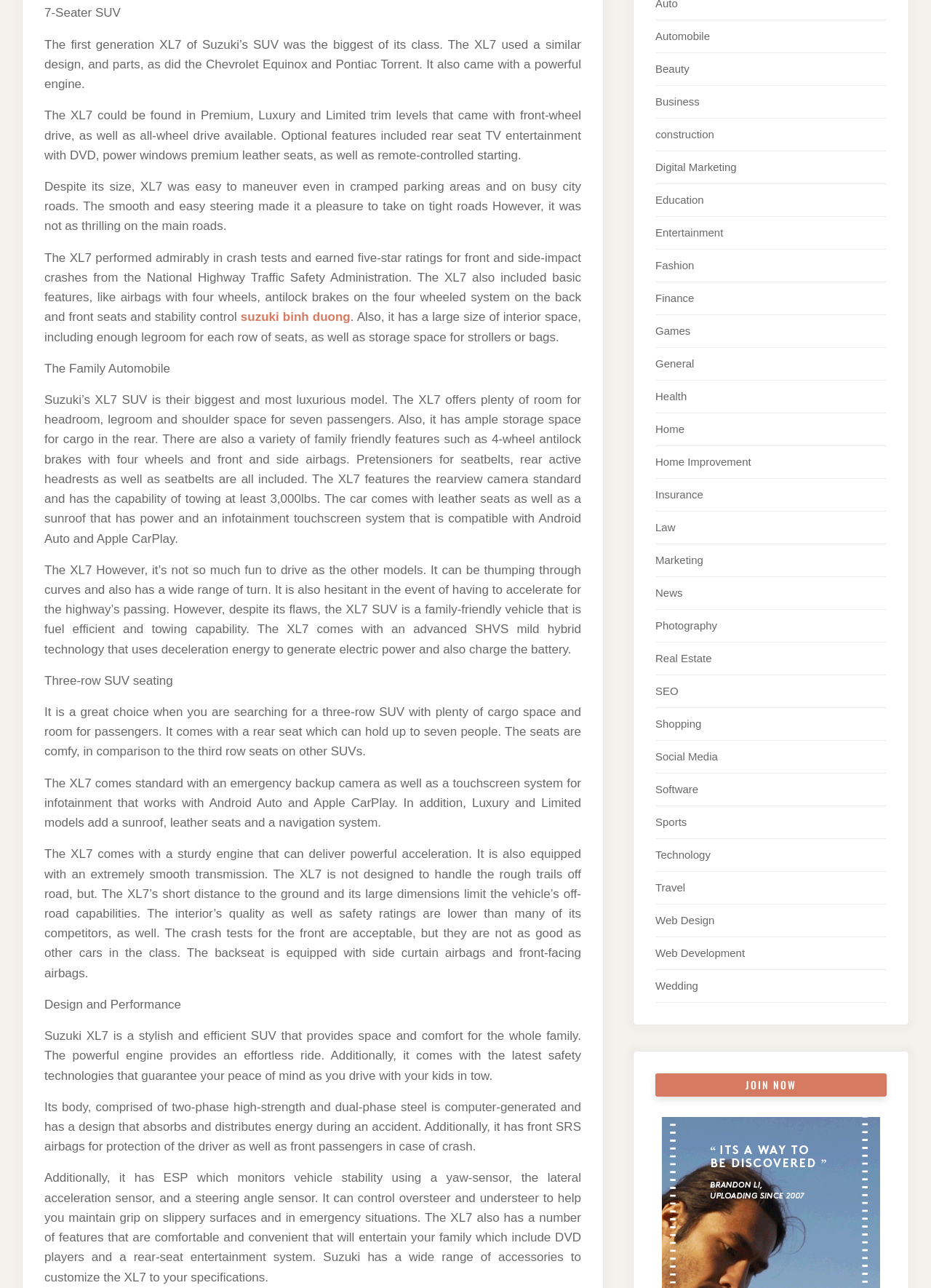Provide the bounding box coordinates of the HTML element described by the text: "Telegram Number". The coordinates should be in the format [left, top, right, bottom] with values between 0 and 1.

None